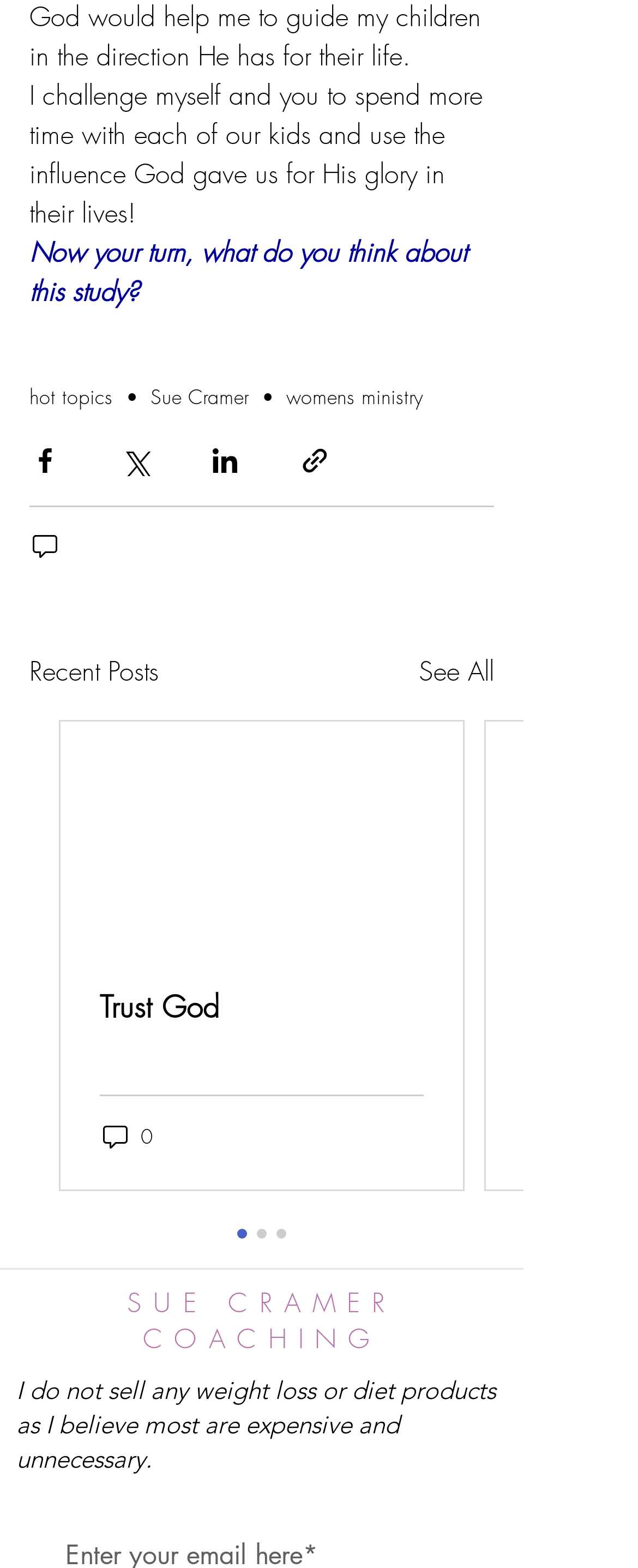What is the author's challenge to the readers?
Based on the visual, give a brief answer using one word or a short phrase.

Spend more time with kids